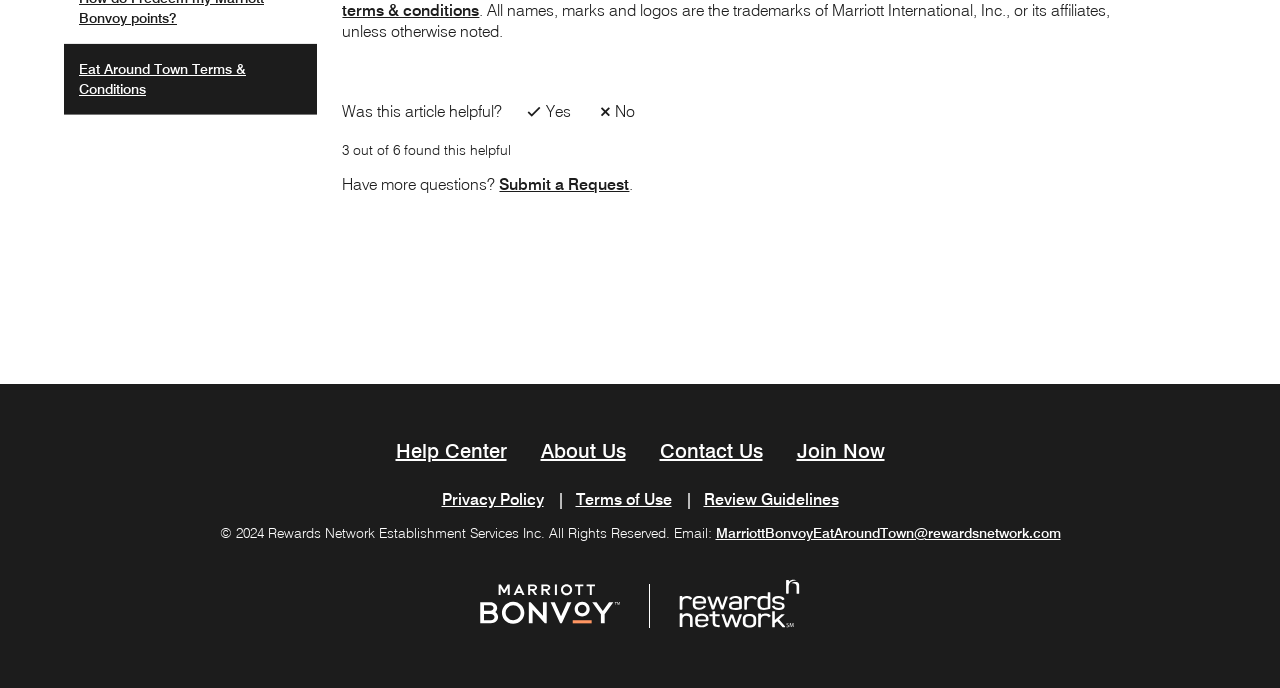Provide the bounding box coordinates of the HTML element described as: "MarriottBonvoyEatAroundTown@rewardsnetwork.com". The bounding box coordinates should be four float numbers between 0 and 1, i.e., [left, top, right, bottom].

[0.559, 0.763, 0.829, 0.786]